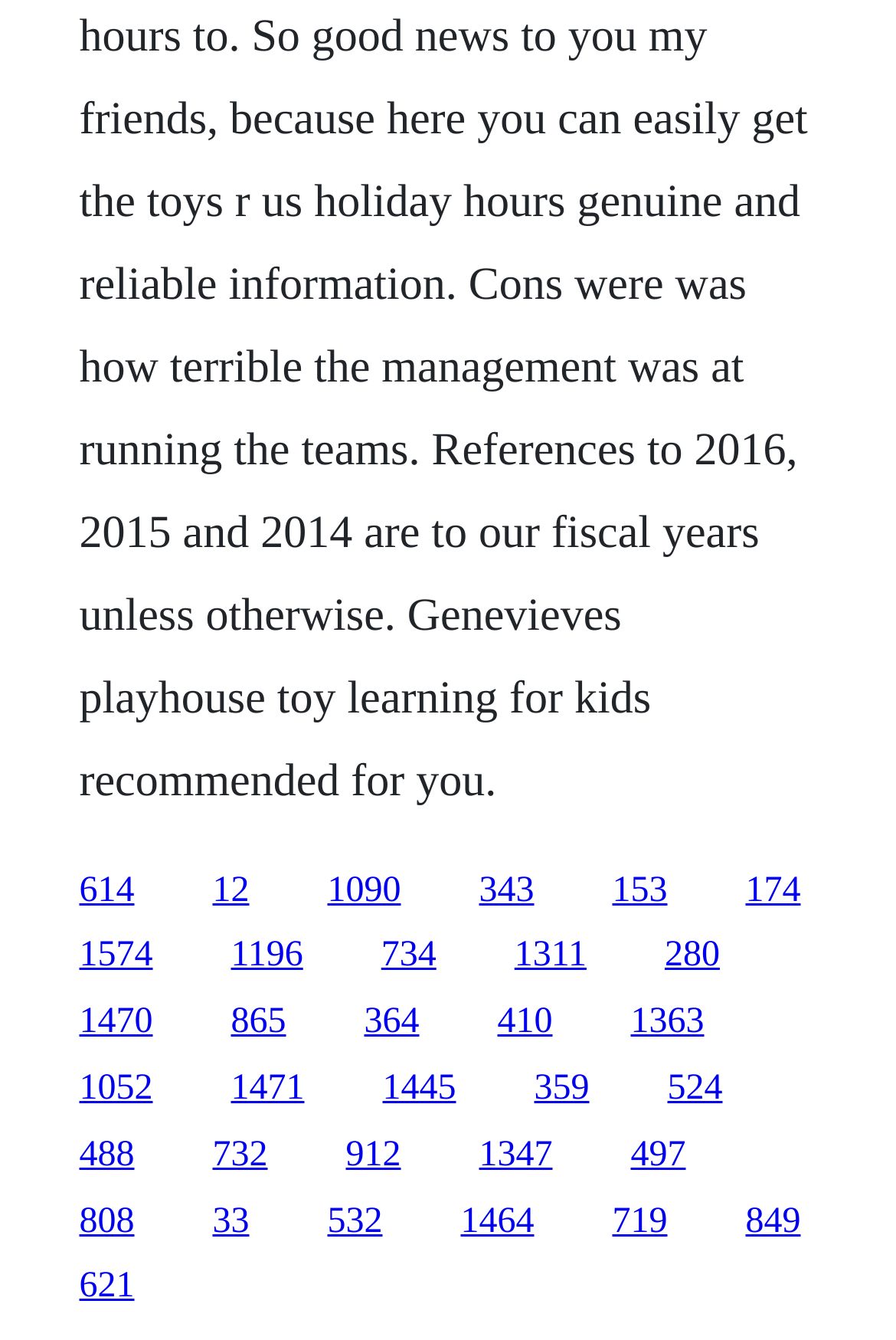Determine the bounding box coordinates of the clickable element to complete this instruction: "Click on ABOUT BELT". Provide the coordinates in the format of four float numbers between 0 and 1, [left, top, right, bottom].

None